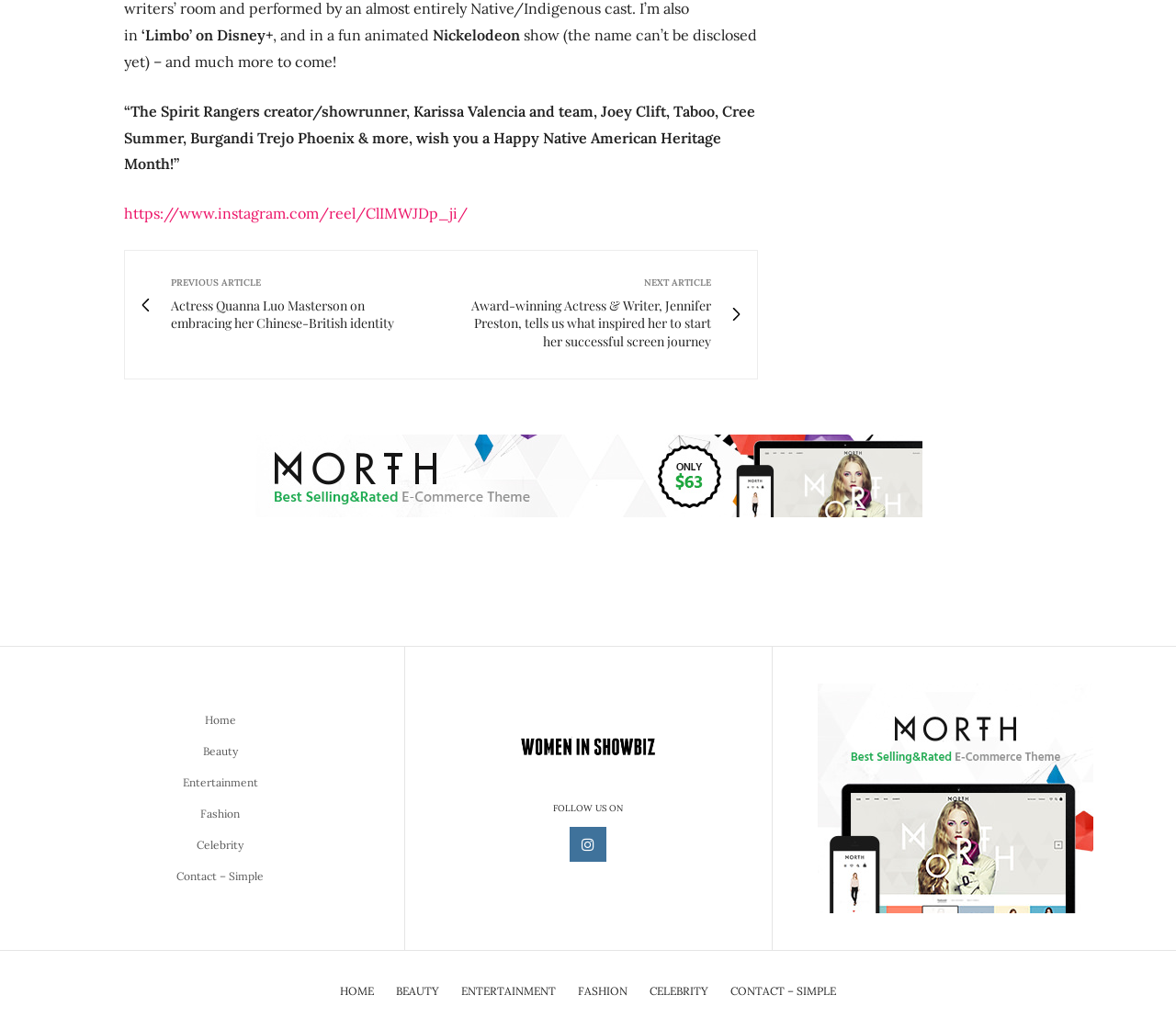What is the name of the theme used by the website?
Refer to the image and provide a one-word or short phrase answer.

North